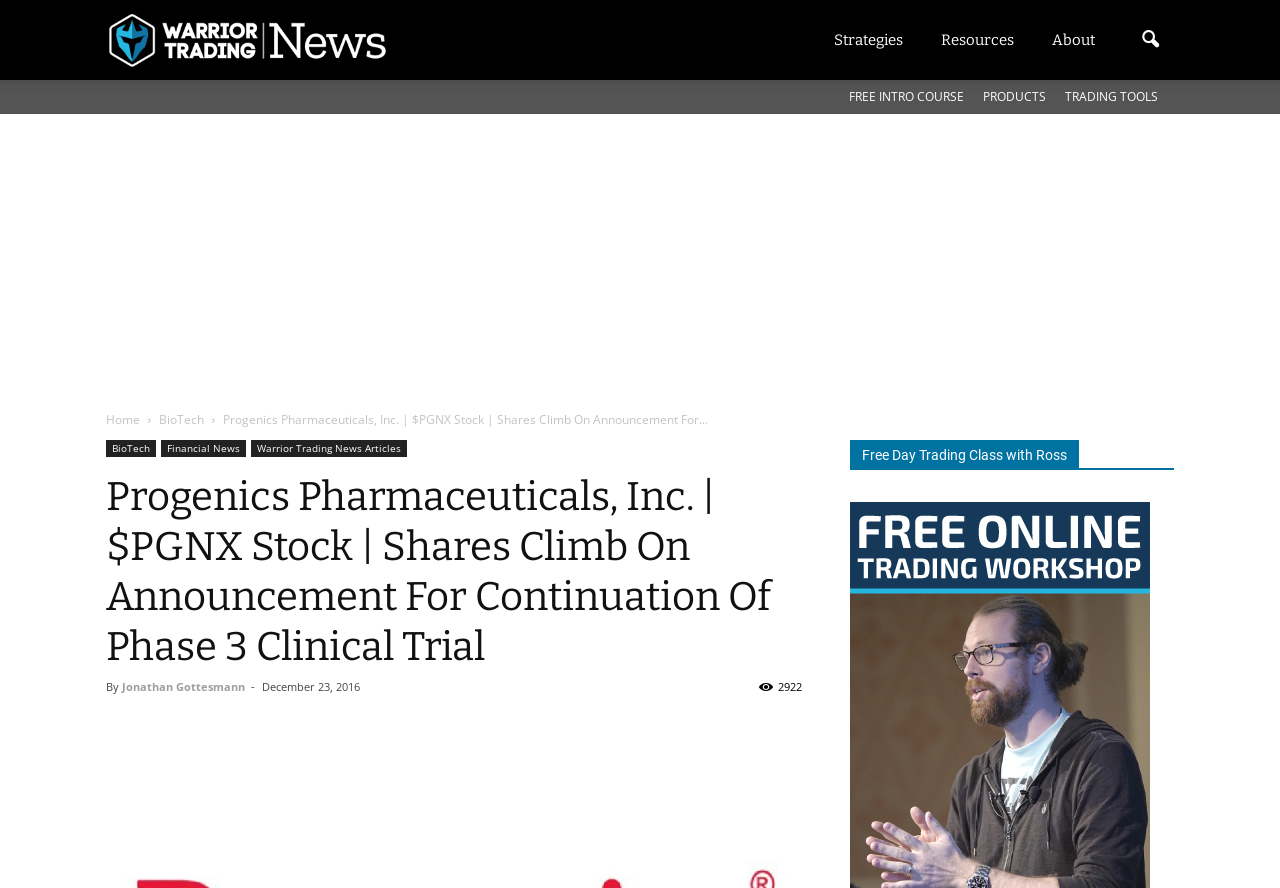Can you give a comprehensive explanation to the question given the content of the image?
What is the company mentioned in the article?

The company mentioned in the article is Progenics Pharmaceuticals, Inc. because the title of the article mentions 'Progenics Pharmaceuticals, Inc. | $PGNX Stock | Shares Climb On Announcement For Continuation Of Phase 3 Clinical Trial'.